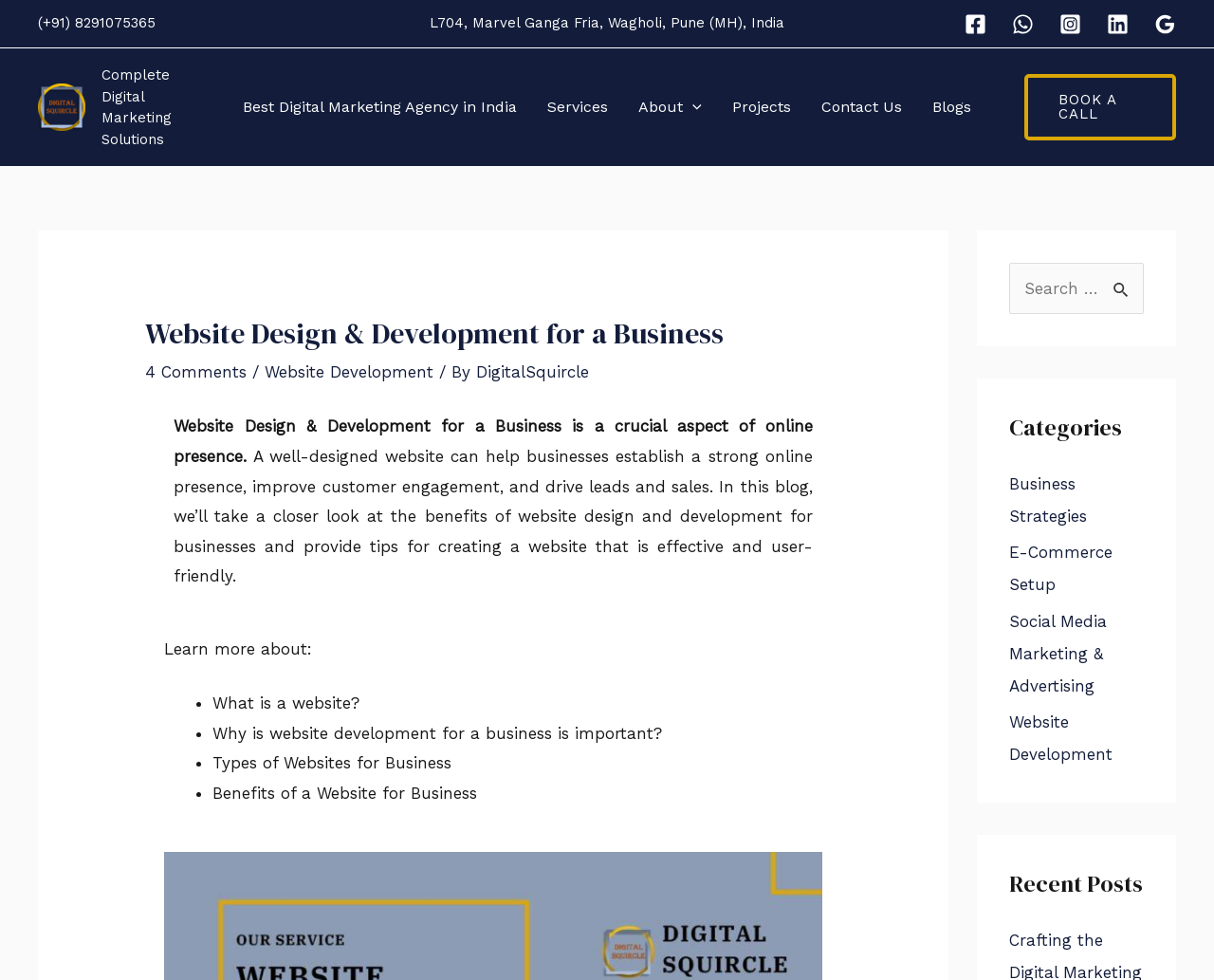Can you specify the bounding box coordinates for the region that should be clicked to fulfill this instruction: "Search for something".

[0.831, 0.268, 0.942, 0.32]